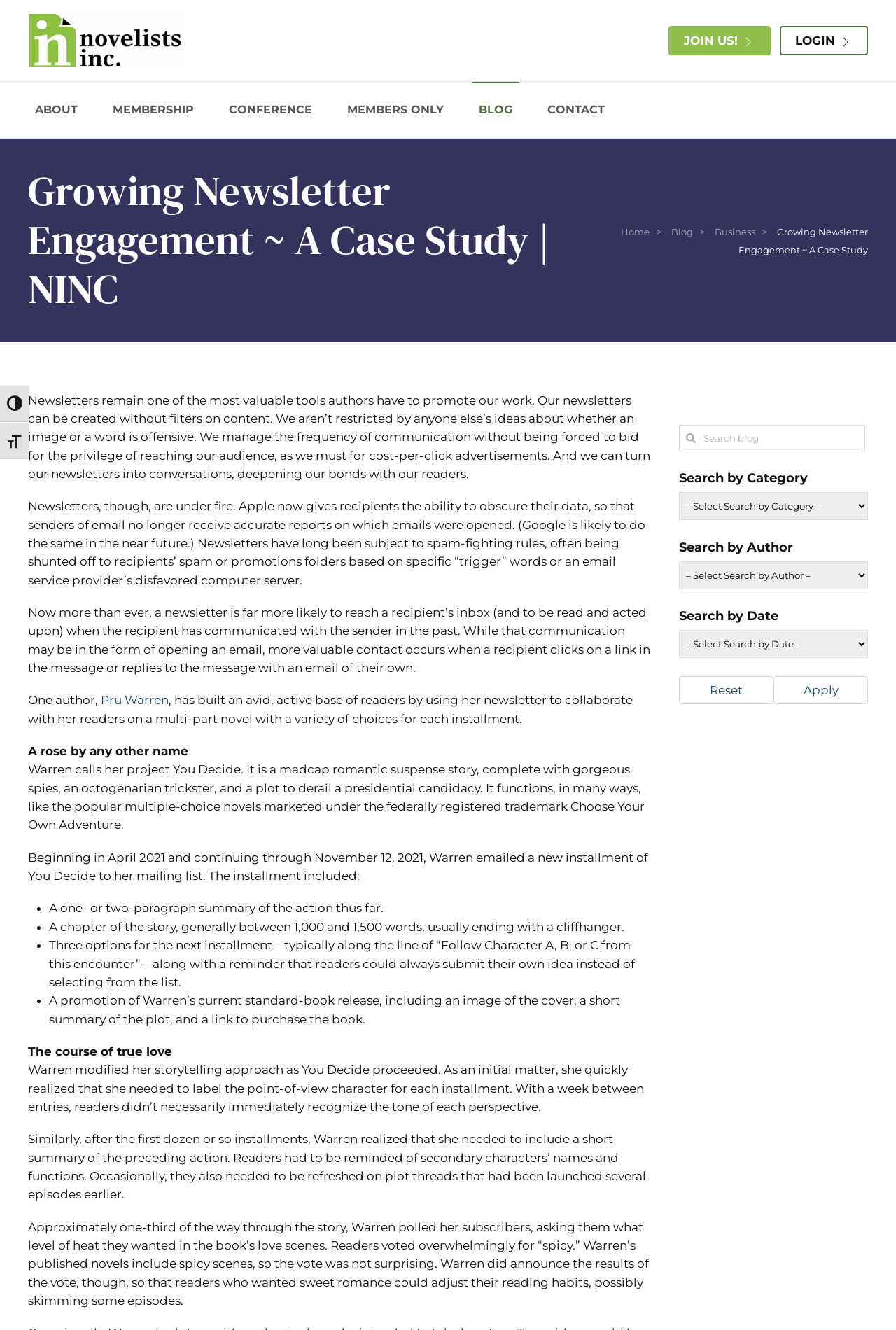Can you provide the bounding box coordinates for the element that should be clicked to implement the instruction: "Search blog"?

[0.758, 0.319, 0.966, 0.339]